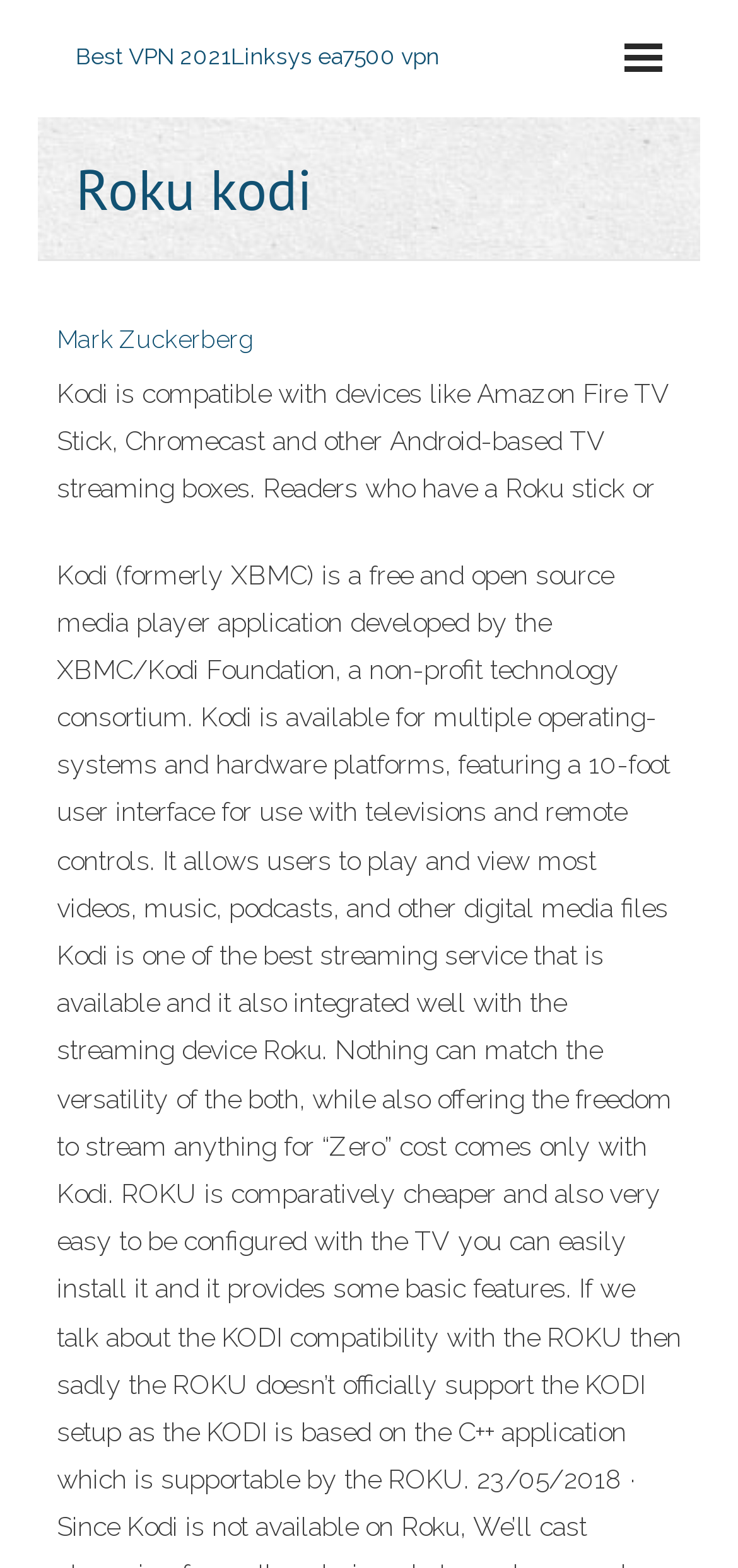What is the topic of the link 'Best VPN 2021Linksys ea7500 vpn'?
Could you give a comprehensive explanation in response to this question?

I determined this by breaking down the link text into its components and identifying 'VPN' as the main topic. The link text is 'Best VPN 2021Linksys ea7500 vpn', which suggests that it is related to VPNs.